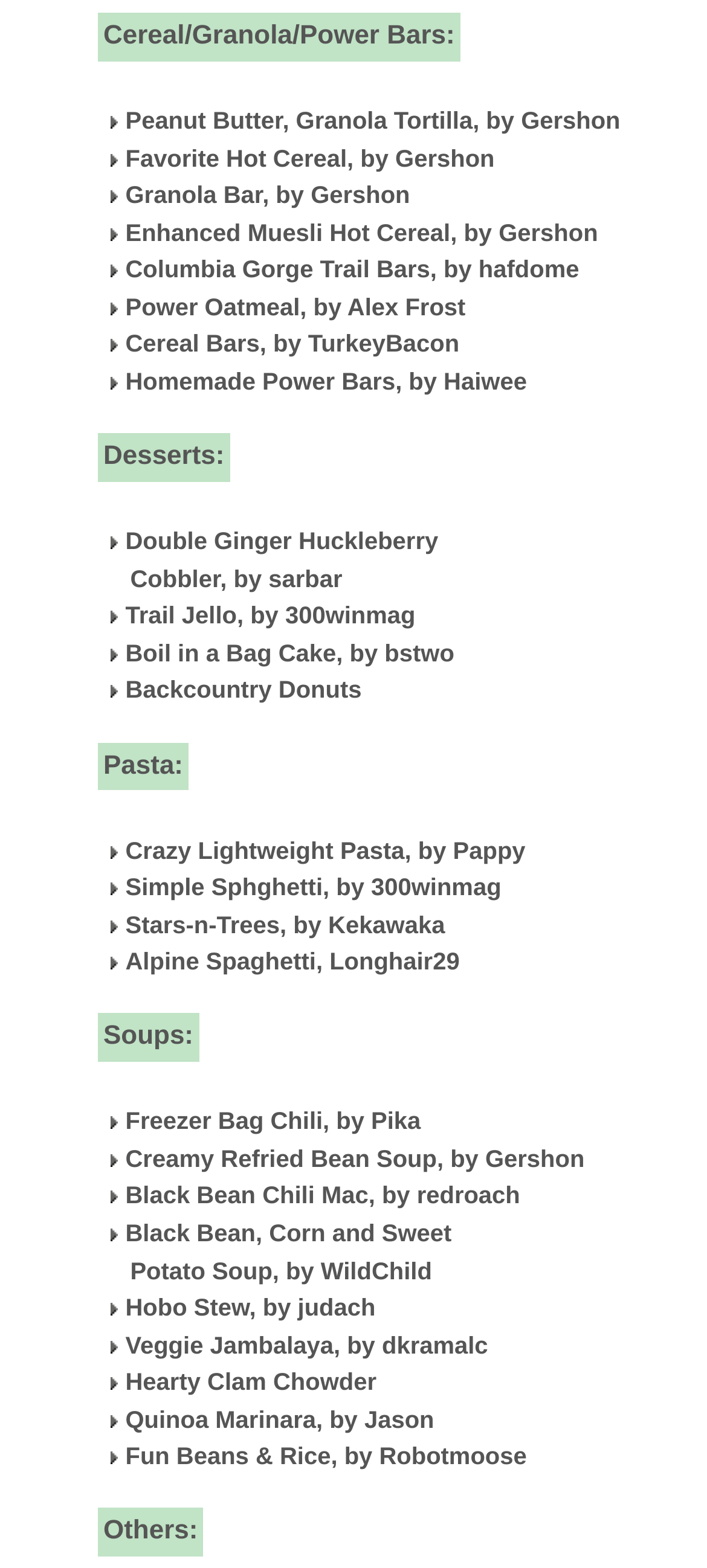How many tables are on the webpage?
Please use the visual content to give a single word or phrase answer.

7